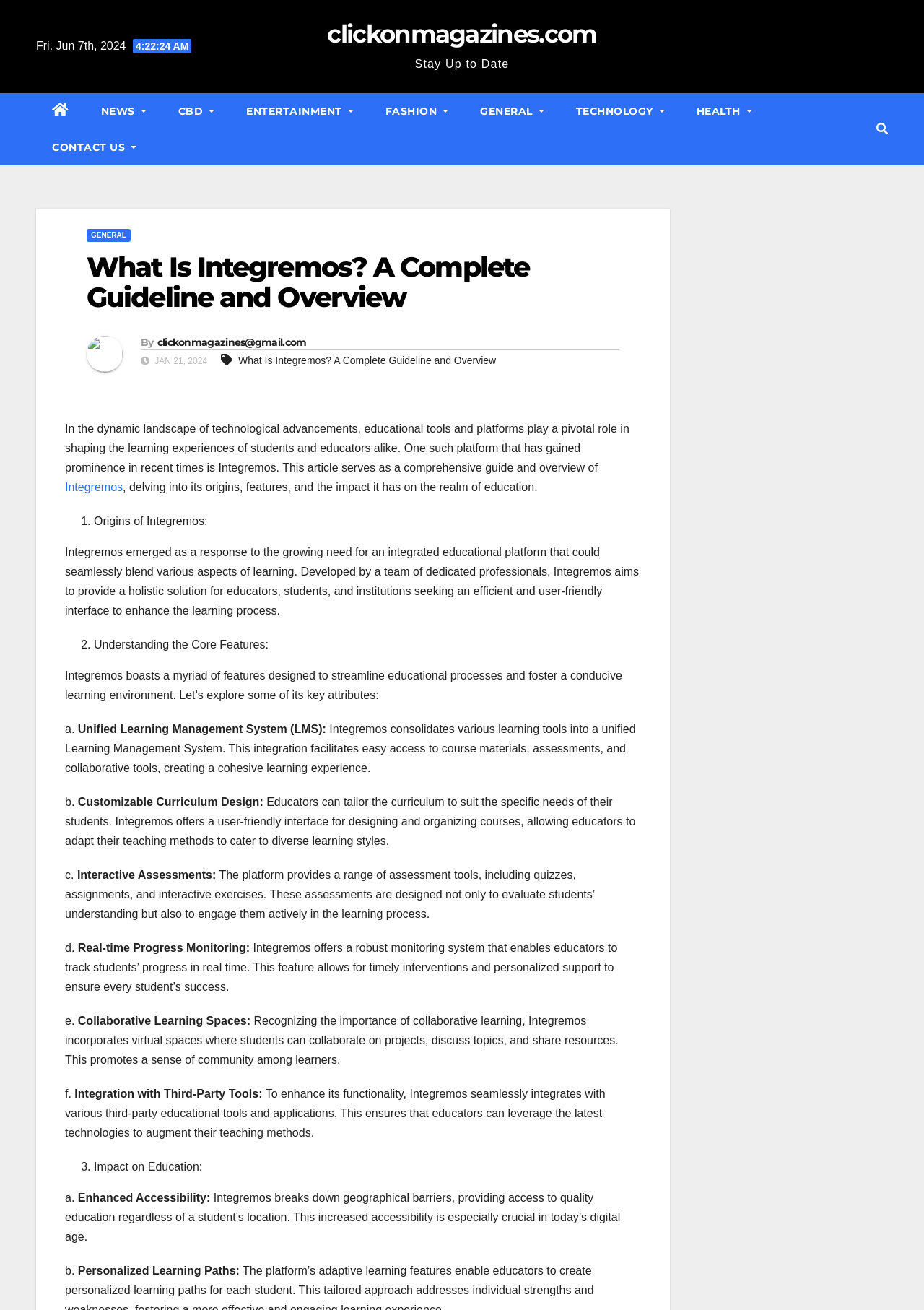What is the date of the article?
Provide a detailed and well-explained answer to the question.

I found the date of the article by looking at the top of the webpage, where it says 'Fri. Jun 7th, 2024' in a static text element.